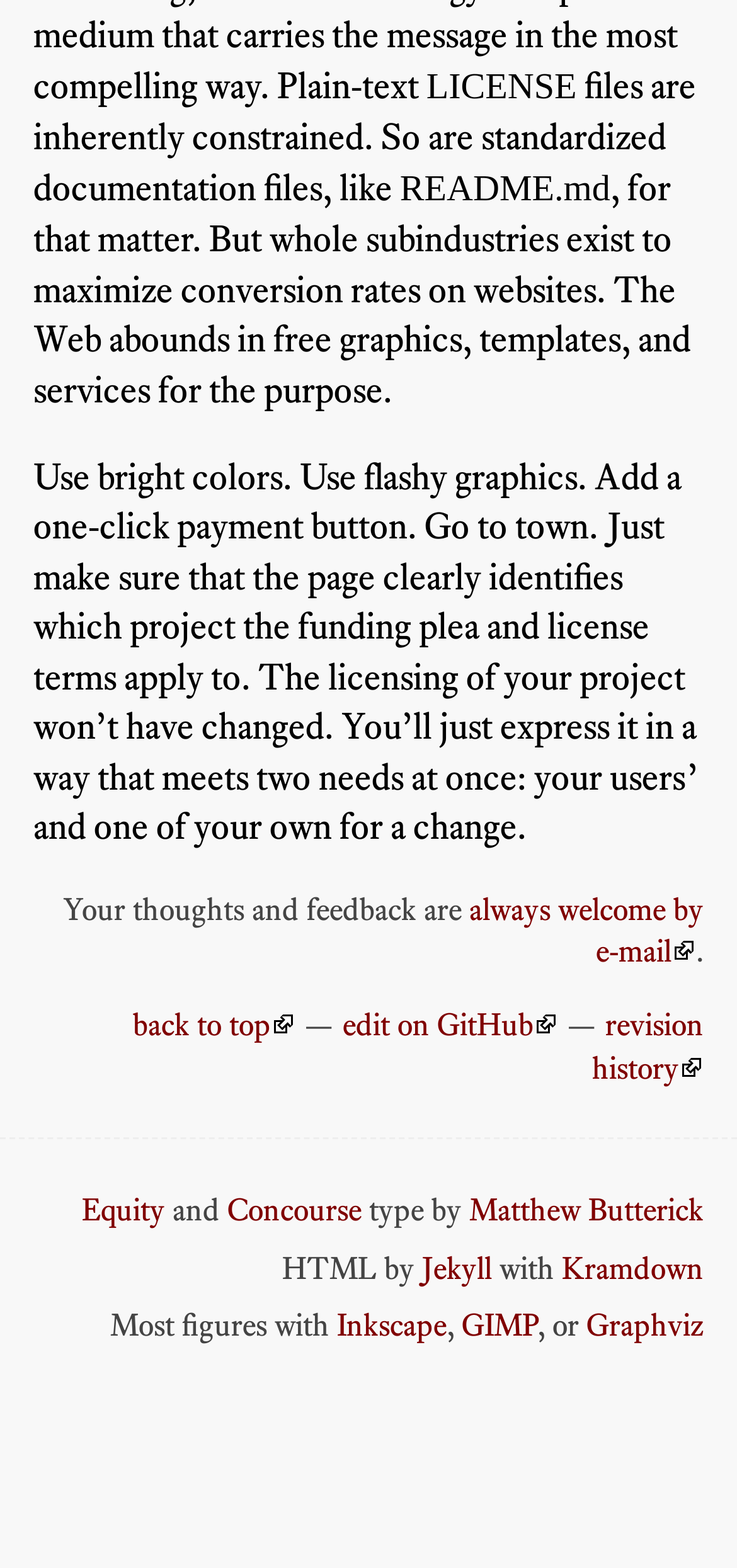Provide the bounding box coordinates for the UI element that is described as: "Kramdown".

[0.763, 0.796, 0.955, 0.82]